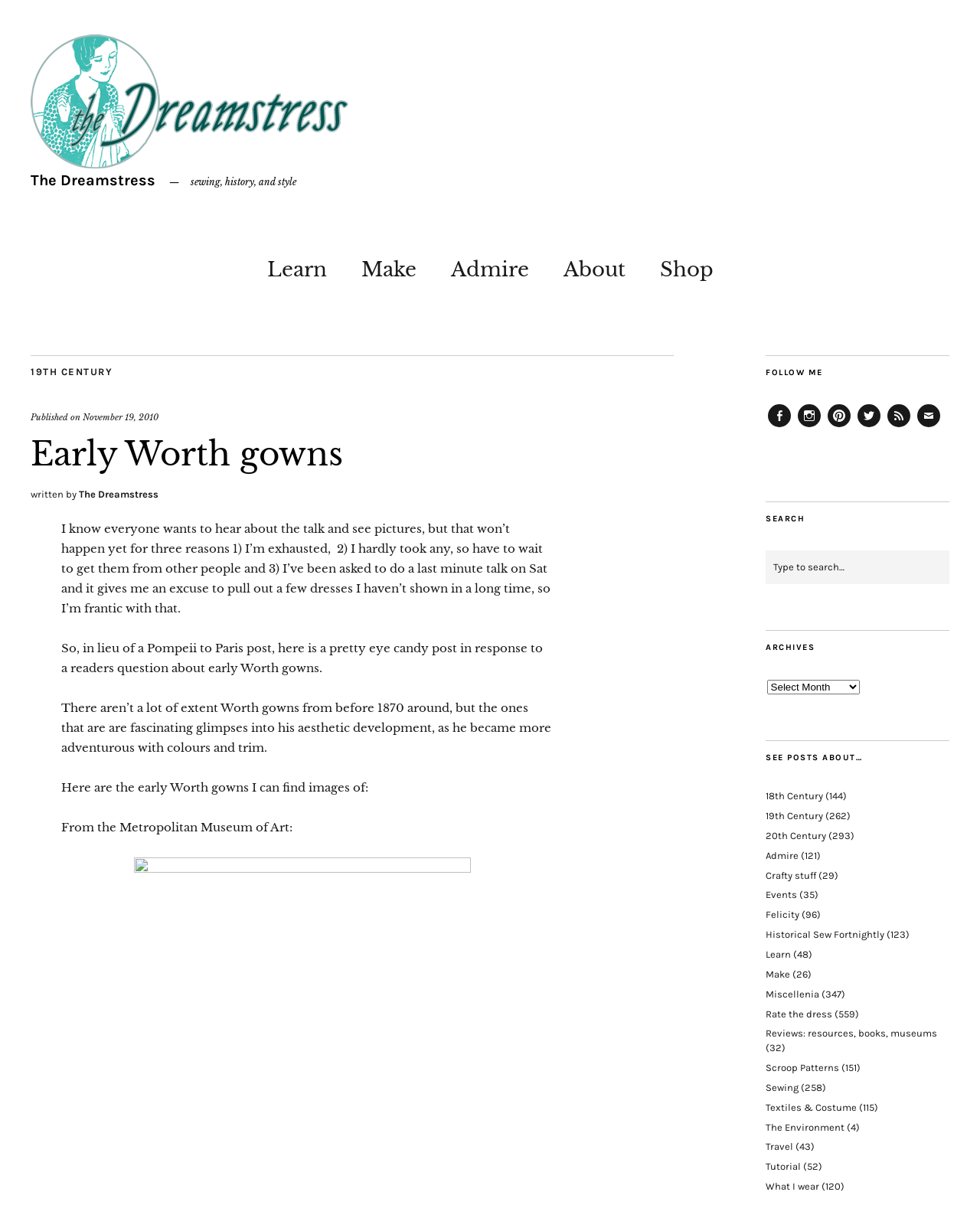Locate the bounding box coordinates of the clickable element to fulfill the following instruction: "View archives". Provide the coordinates as four float numbers between 0 and 1 in the format [left, top, right, bottom].

[0.782, 0.558, 0.877, 0.57]